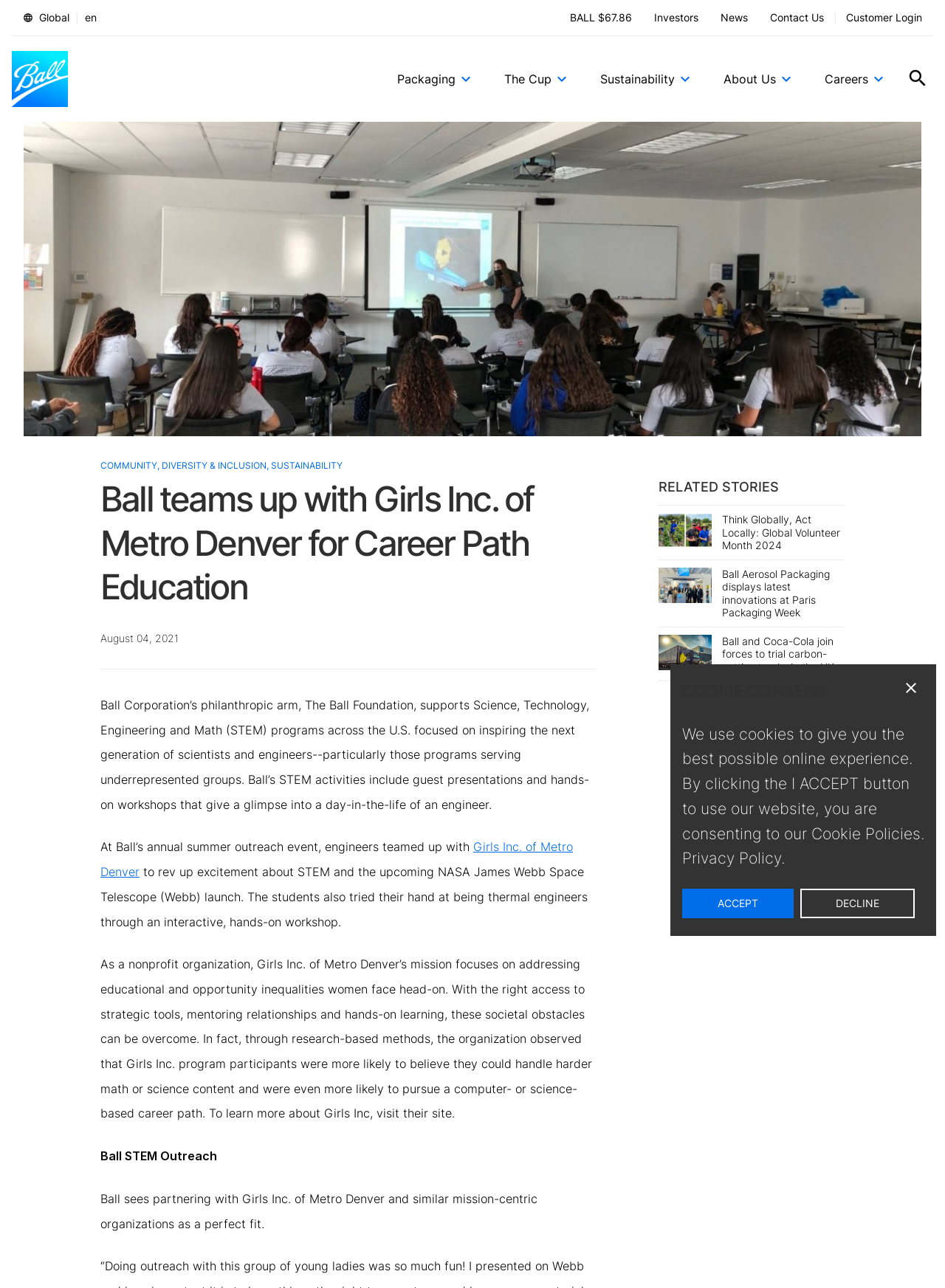Using the webpage screenshot, locate the HTML element that fits the following description and provide its bounding box: "Household & Personal Care Bottles".

[0.025, 0.298, 0.317, 0.306]